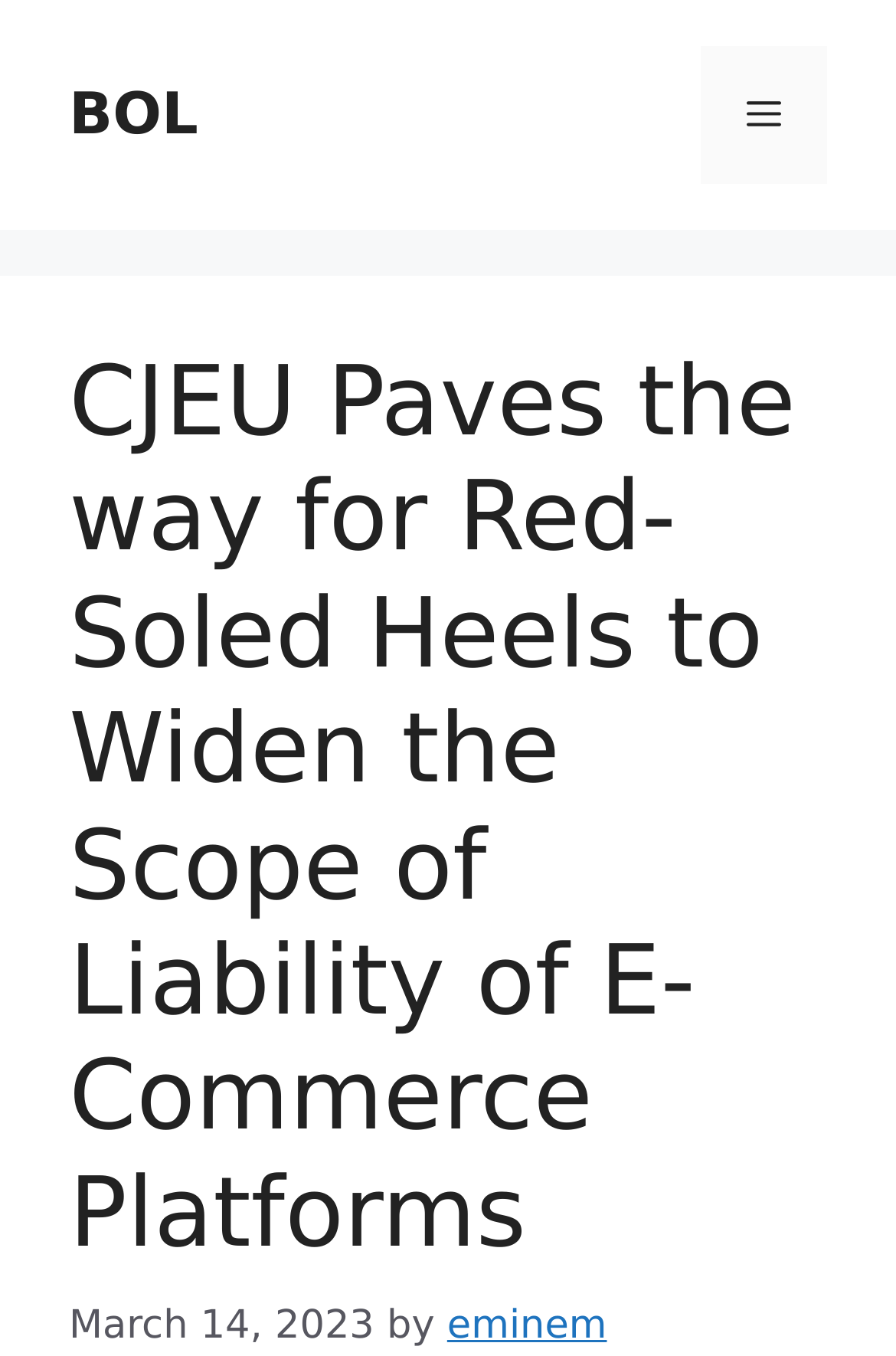What is the name of the website?
Answer the question with a thorough and detailed explanation.

I found the name of the website by looking at the banner element at the top of the webpage, which contains the link 'BOL'.